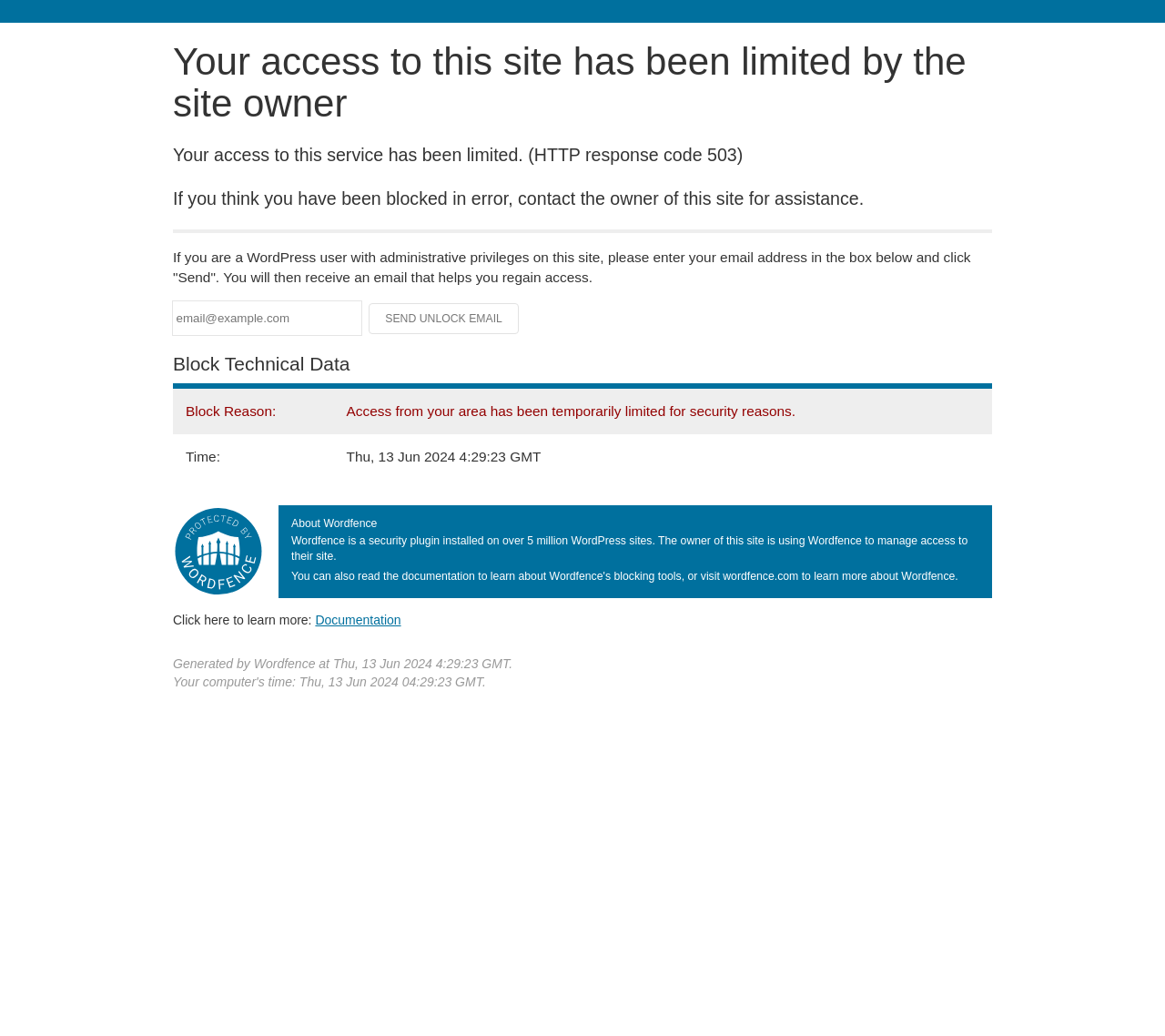Please find the bounding box coordinates in the format (top-left x, top-left y, bottom-right x, bottom-right y) for the given element description. Ensure the coordinates are floating point numbers between 0 and 1. Description: Documentation

[0.271, 0.591, 0.344, 0.605]